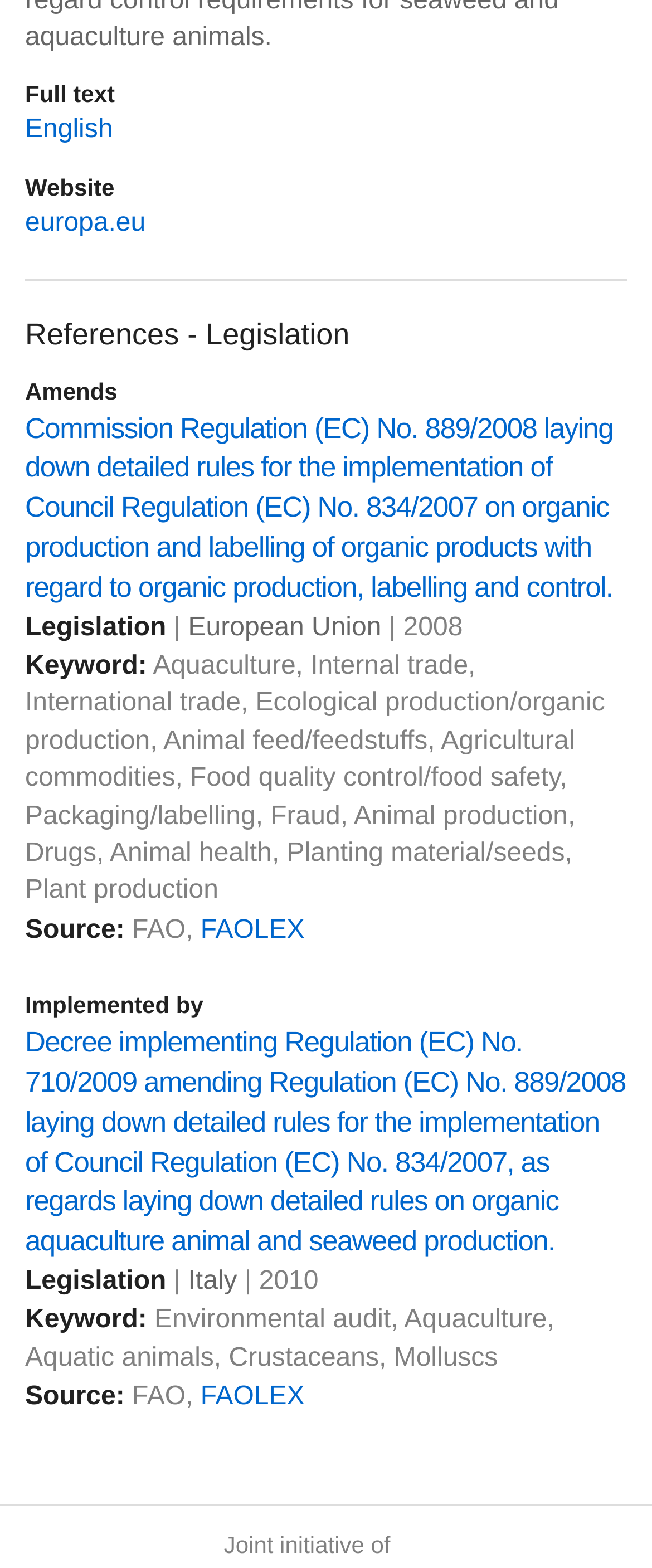Based on the provided description, "FAOLEX", find the bounding box of the corresponding UI element in the screenshot.

[0.307, 0.882, 0.467, 0.9]